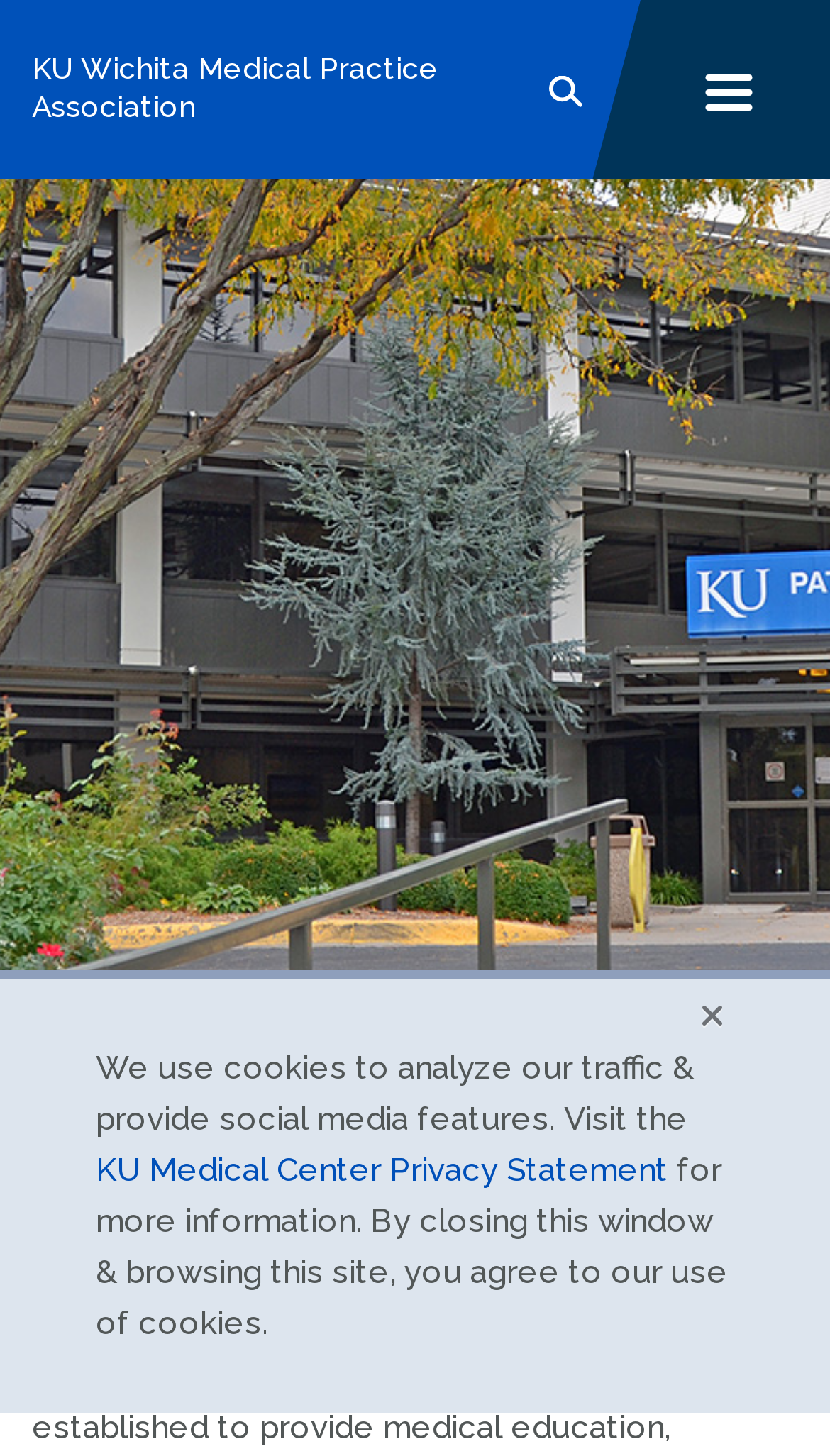How many schools are linked on the webpage?
Provide a one-word or short-phrase answer based on the image.

3